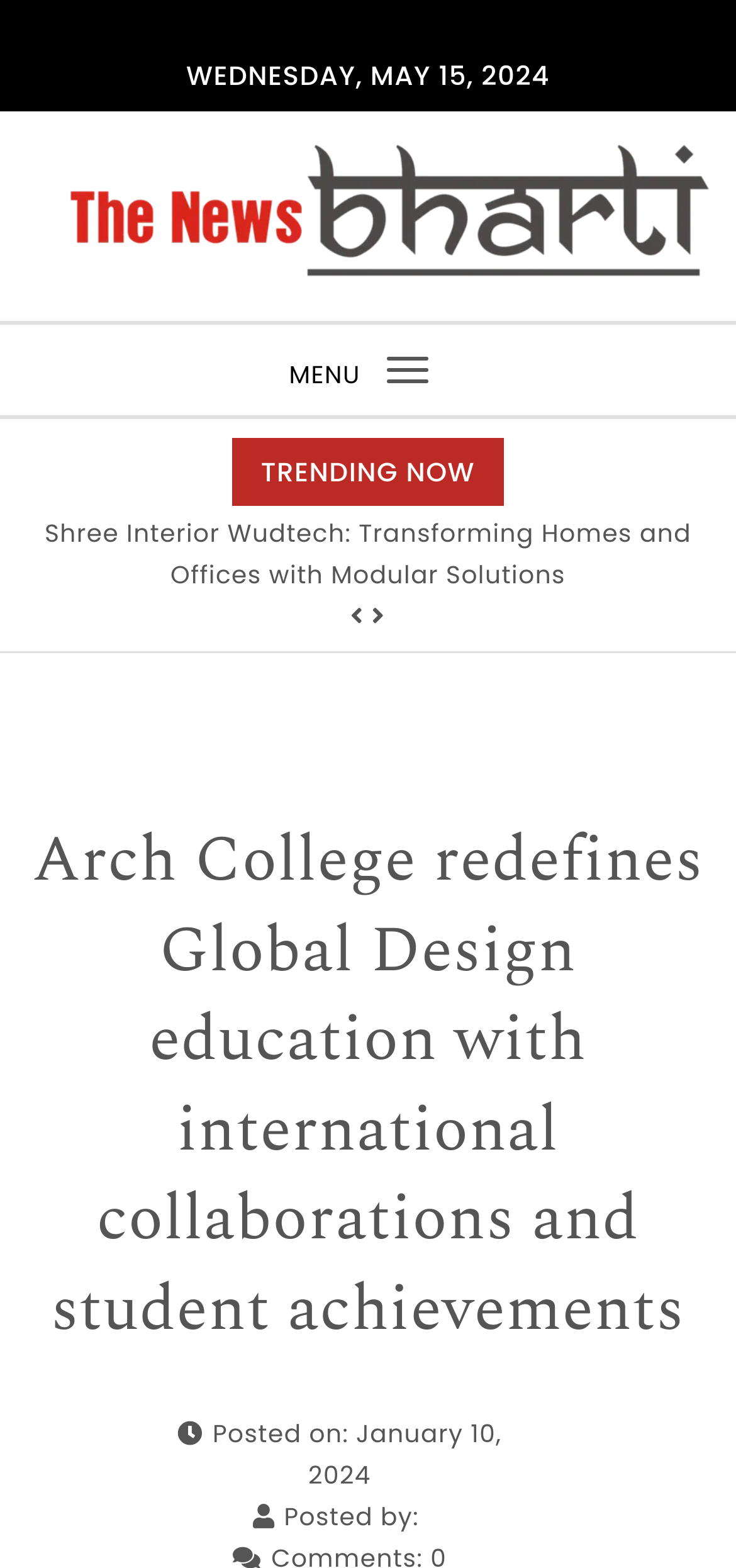Extract the heading text from the webpage.

Arch College redefines Global Design education with international collaborations and student achievements